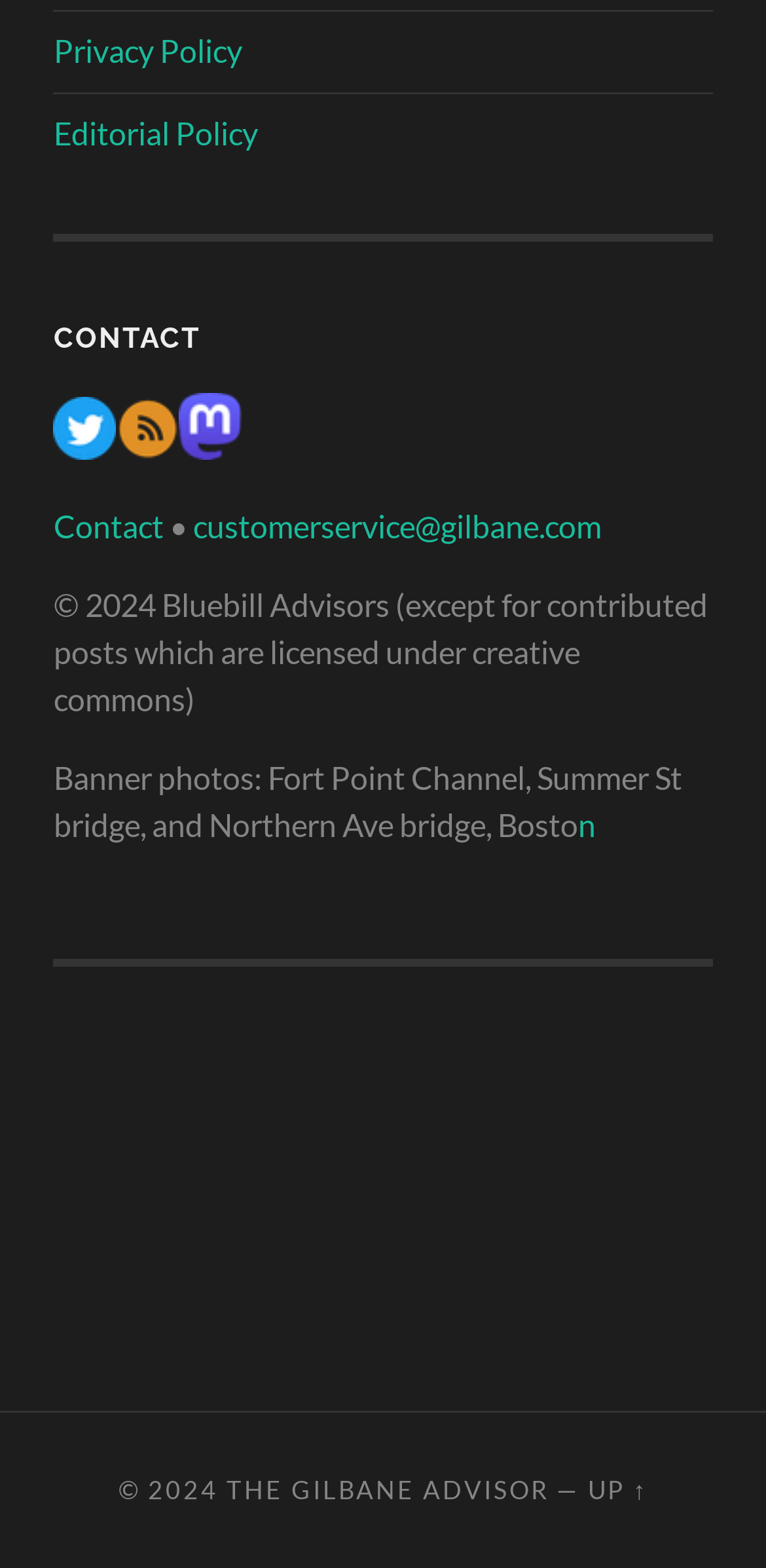Determine the coordinates of the bounding box that should be clicked to complete the instruction: "Follow on Twitter". The coordinates should be represented by four float numbers between 0 and 1: [left, top, right, bottom].

[0.07, 0.273, 0.152, 0.297]